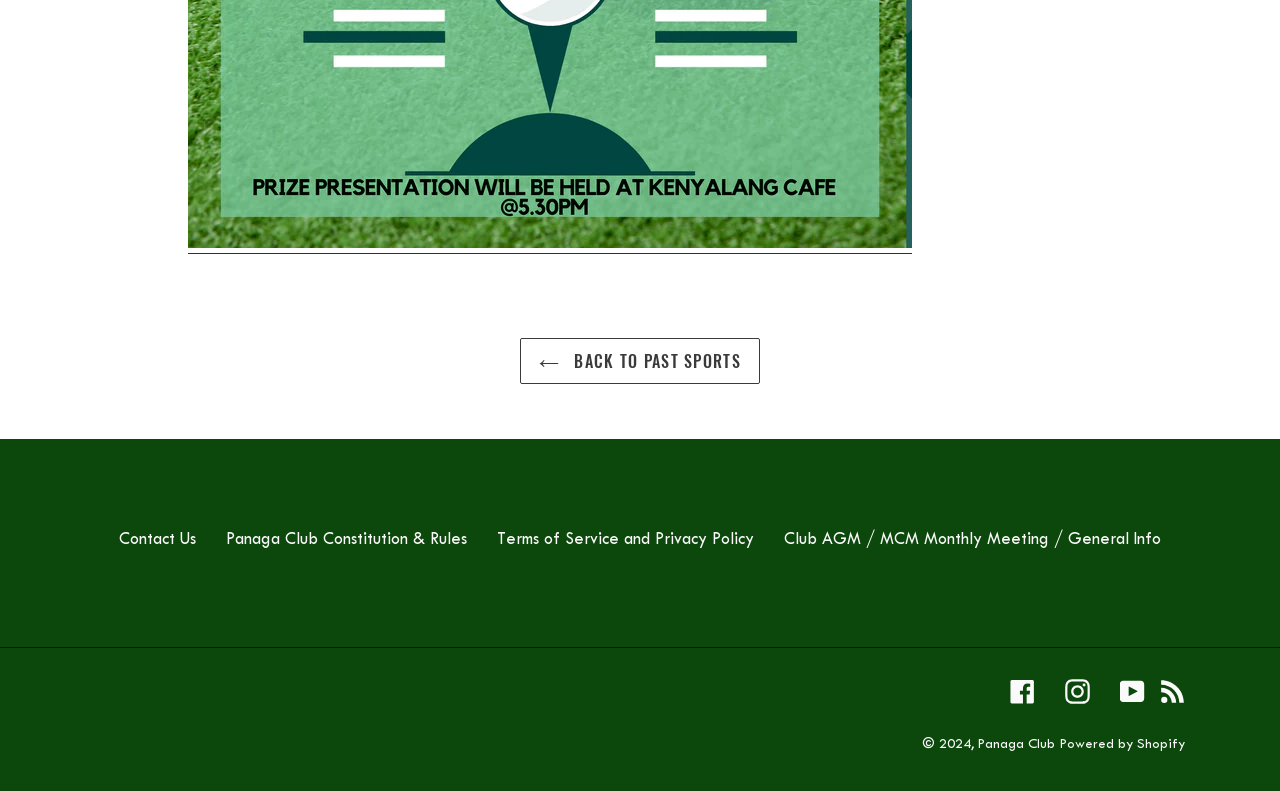Respond with a single word or phrase for the following question: 
What is the name of the platform powering the website?

Shopify